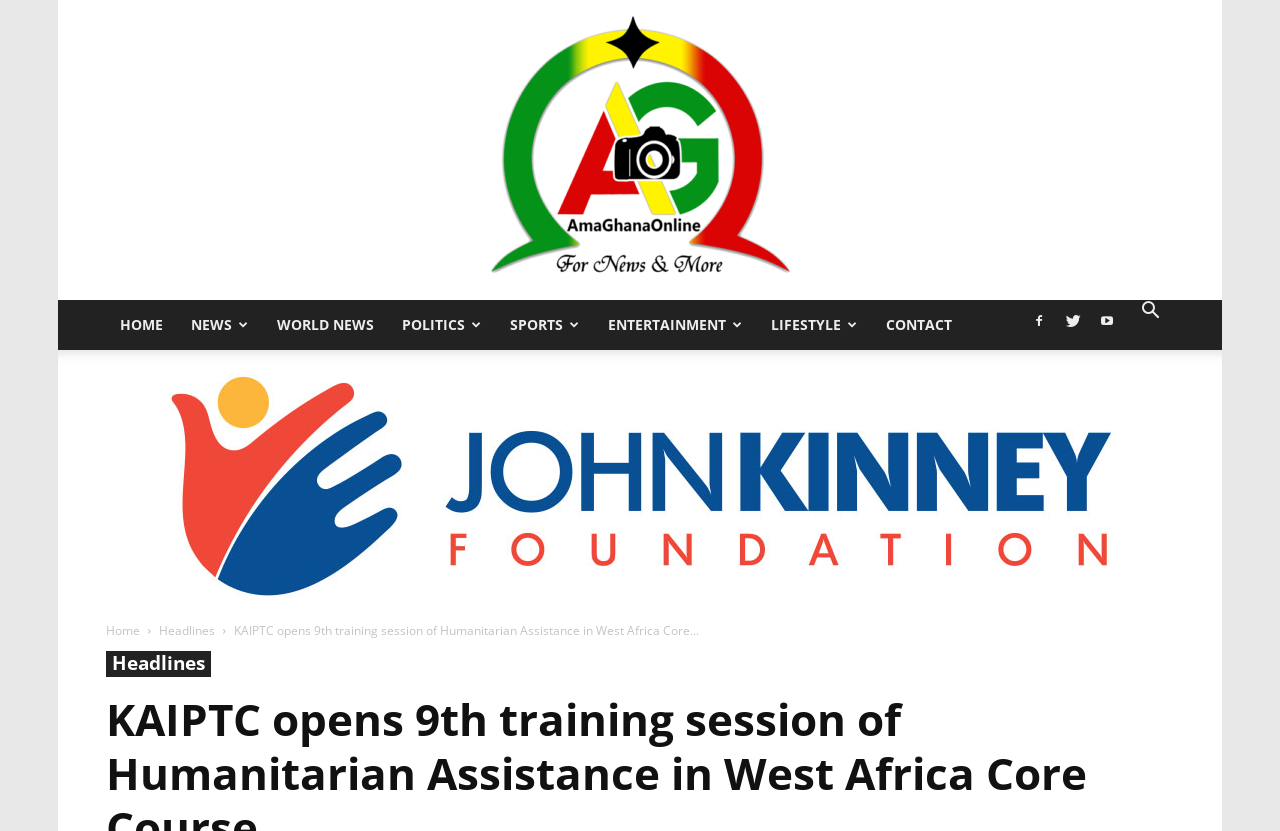Identify the bounding box coordinates of the element that should be clicked to fulfill this task: "share on facebook". The coordinates should be provided as four float numbers between 0 and 1, i.e., [left, top, right, bottom].

[0.8, 0.379, 0.823, 0.408]